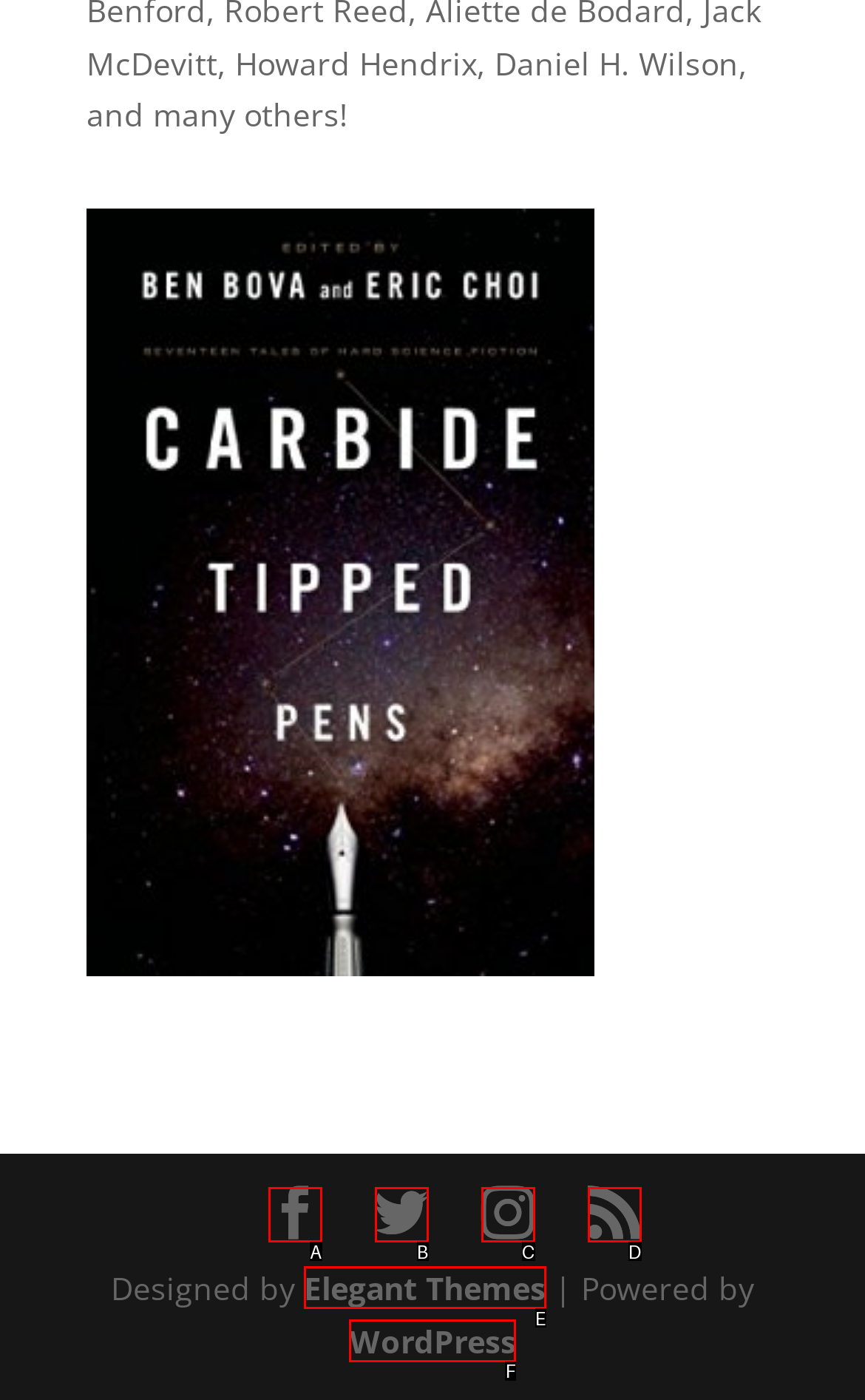Please select the letter of the HTML element that fits the description: Elegant Themes. Answer with the option's letter directly.

E